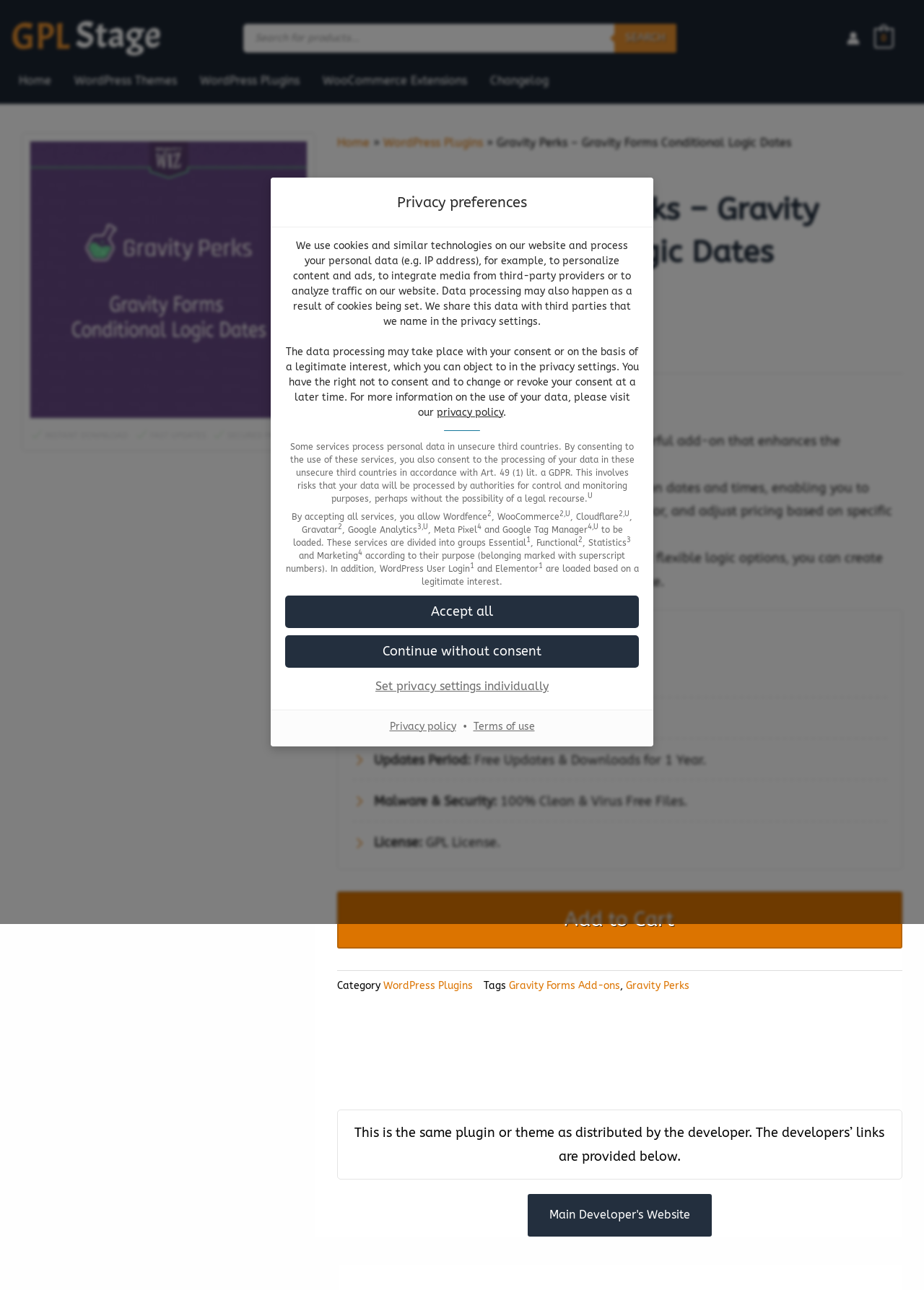Locate the bounding box coordinates of the UI element described by: "Set privacy settings individually". The bounding box coordinates should consist of four float numbers between 0 and 1, i.e., [left, top, right, bottom].

[0.309, 0.523, 0.691, 0.542]